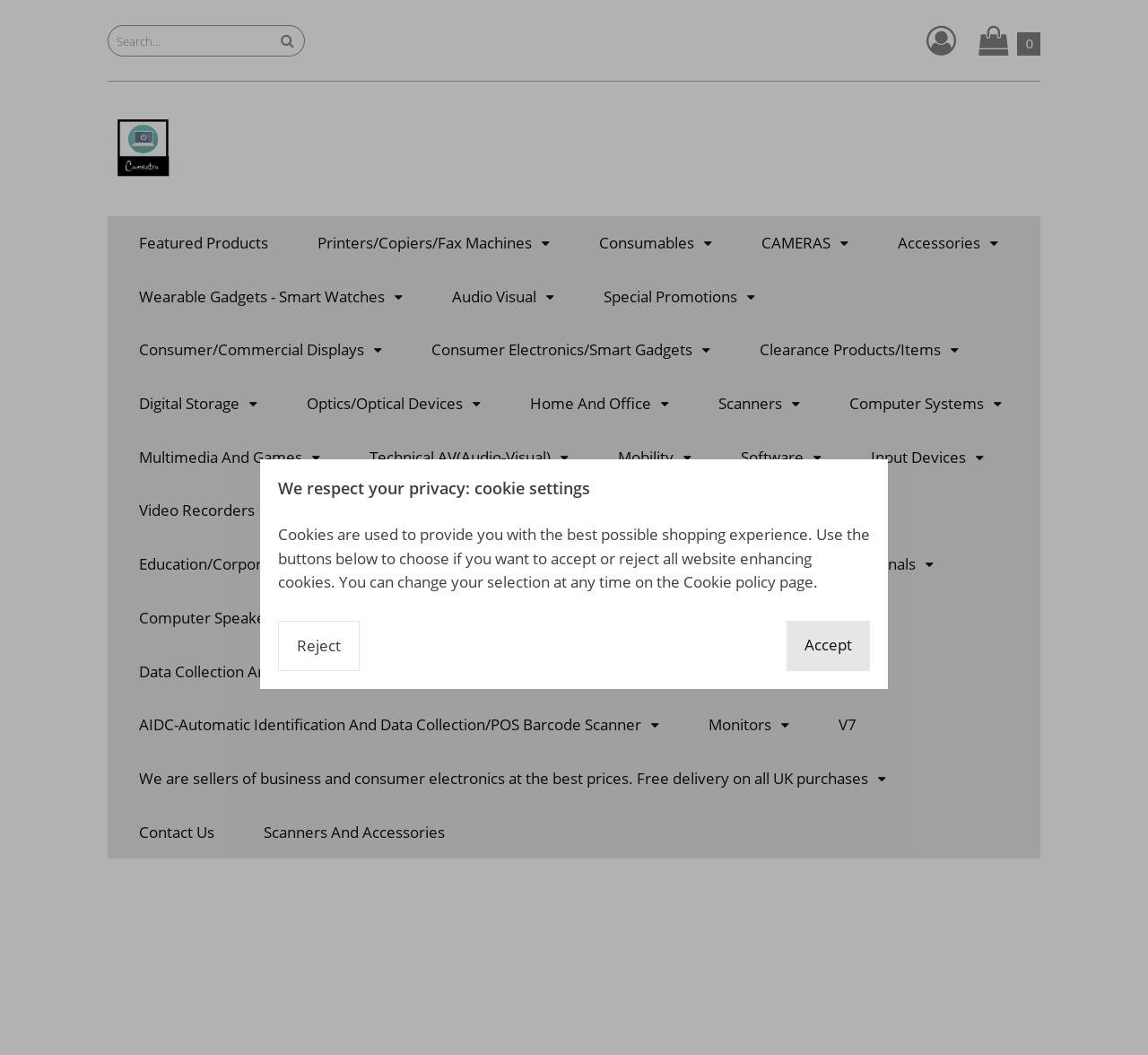What is the purpose of the 'Options for your customer account' link?
Please ensure your answer is as detailed and informative as possible.

I deduced the answer by considering the text of the link element 'Options for your customer account'. This text implies that the link leads to a page where users can manage their customer account settings.